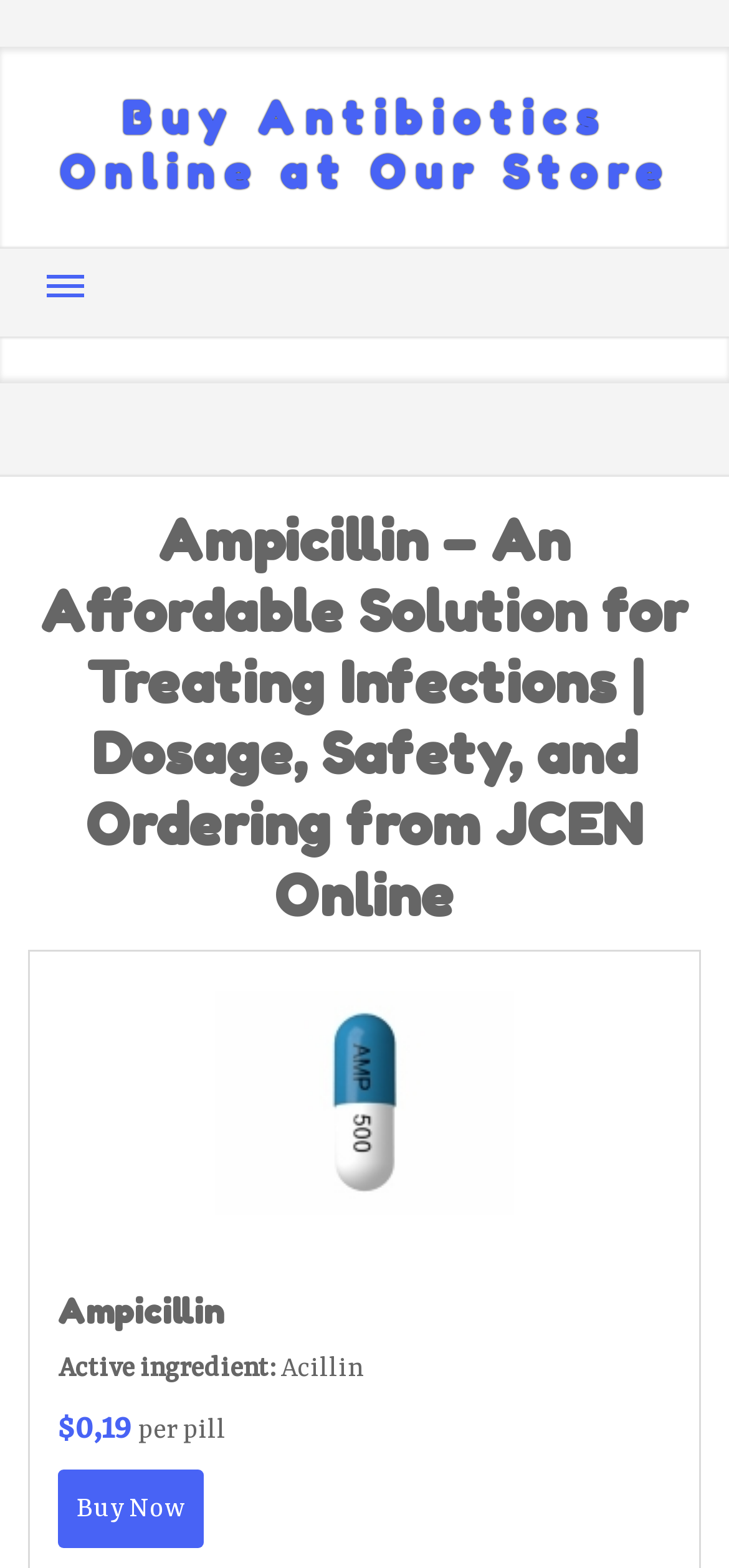What is the purpose of the 'Buy Now' button?
Using the information from the image, give a concise answer in one word or a short phrase.

To purchase the antibiotic